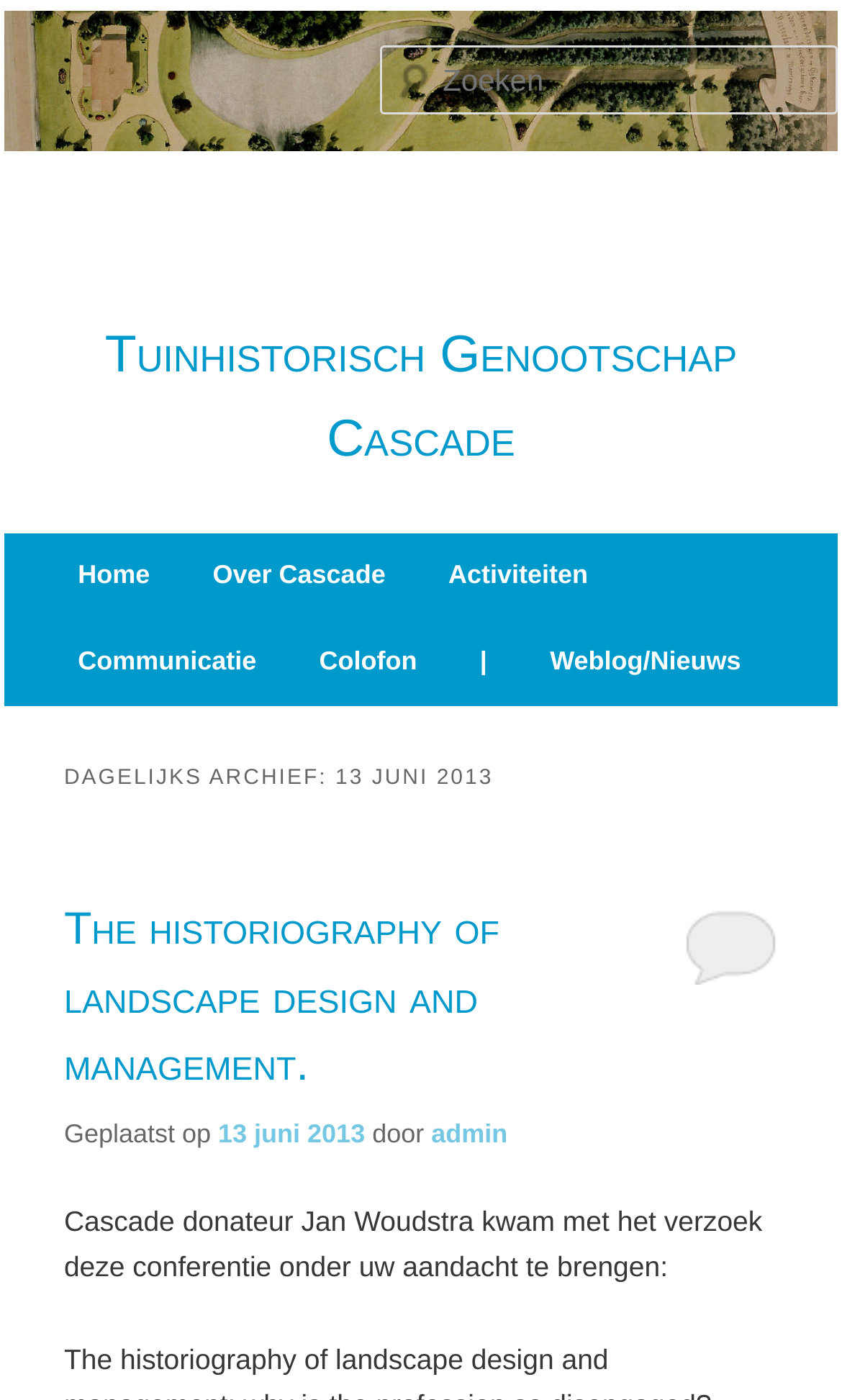Show the bounding box coordinates of the region that should be clicked to follow the instruction: "Post your comments here."

None